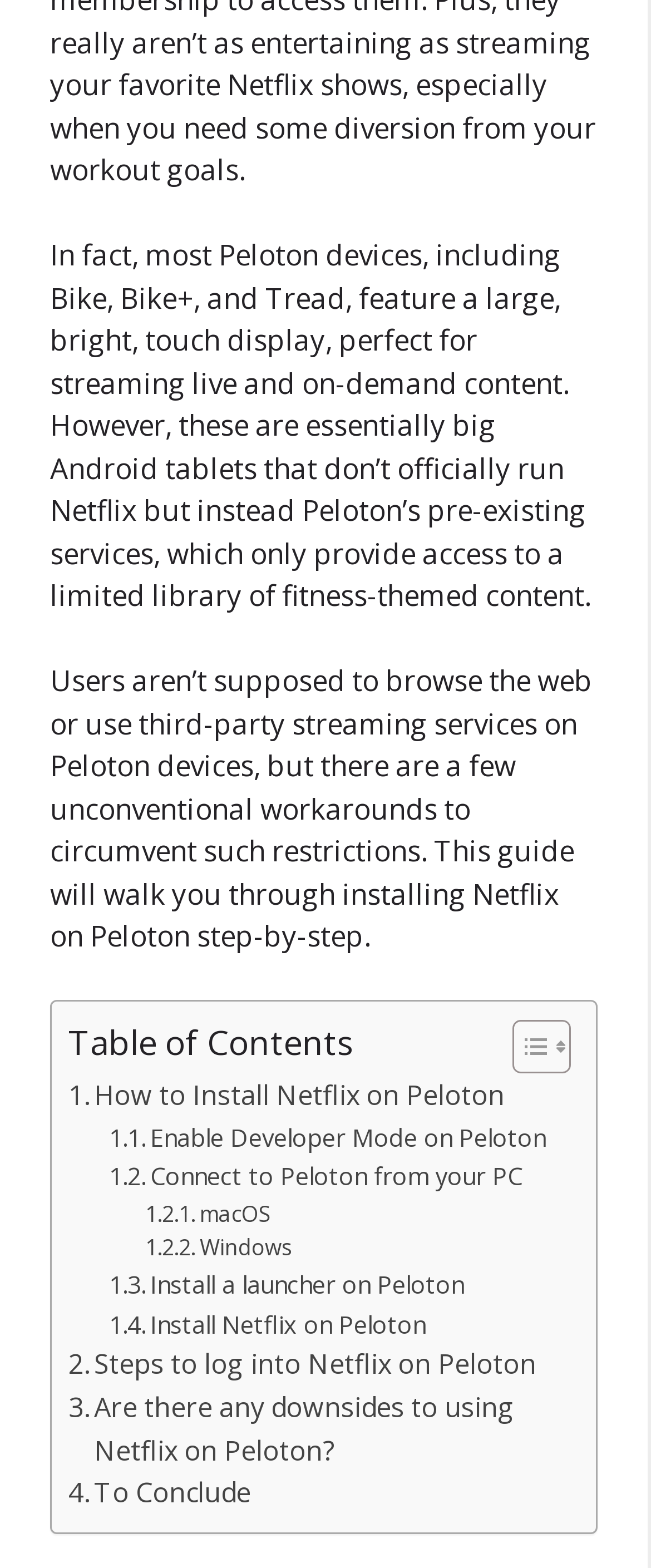Please determine the bounding box coordinates for the element with the description: "Install a launcher on Peloton".

[0.167, 0.807, 0.713, 0.832]